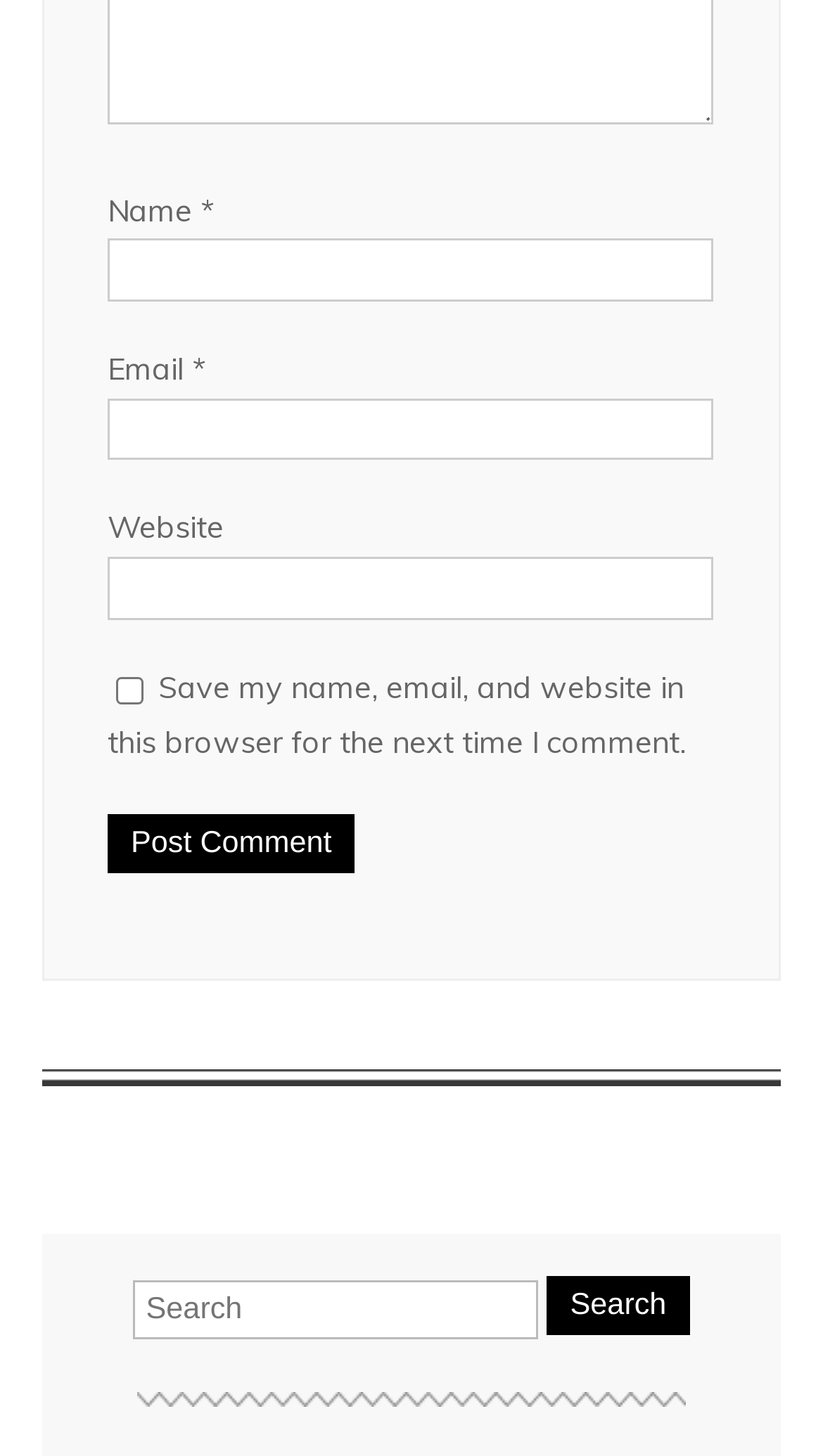What is the label of the first text box?
Refer to the image and provide a thorough answer to the question.

The first text box has a label 'Name' which is indicated by the StaticText element with the text 'Name' and the textbox element with the description 'Name *'.